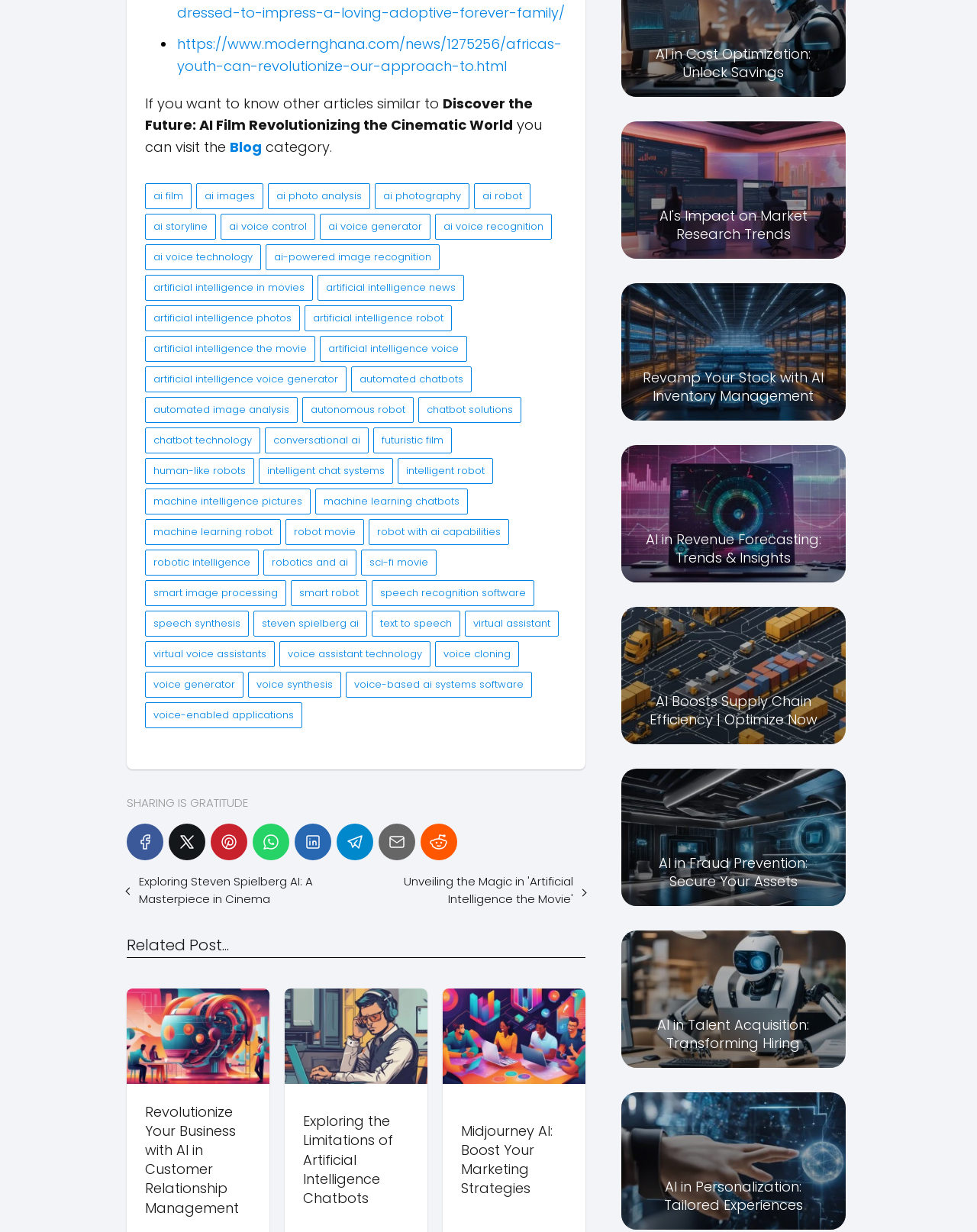Give the bounding box coordinates for the element described by: "title="Facebook"".

[0.13, 0.668, 0.167, 0.698]